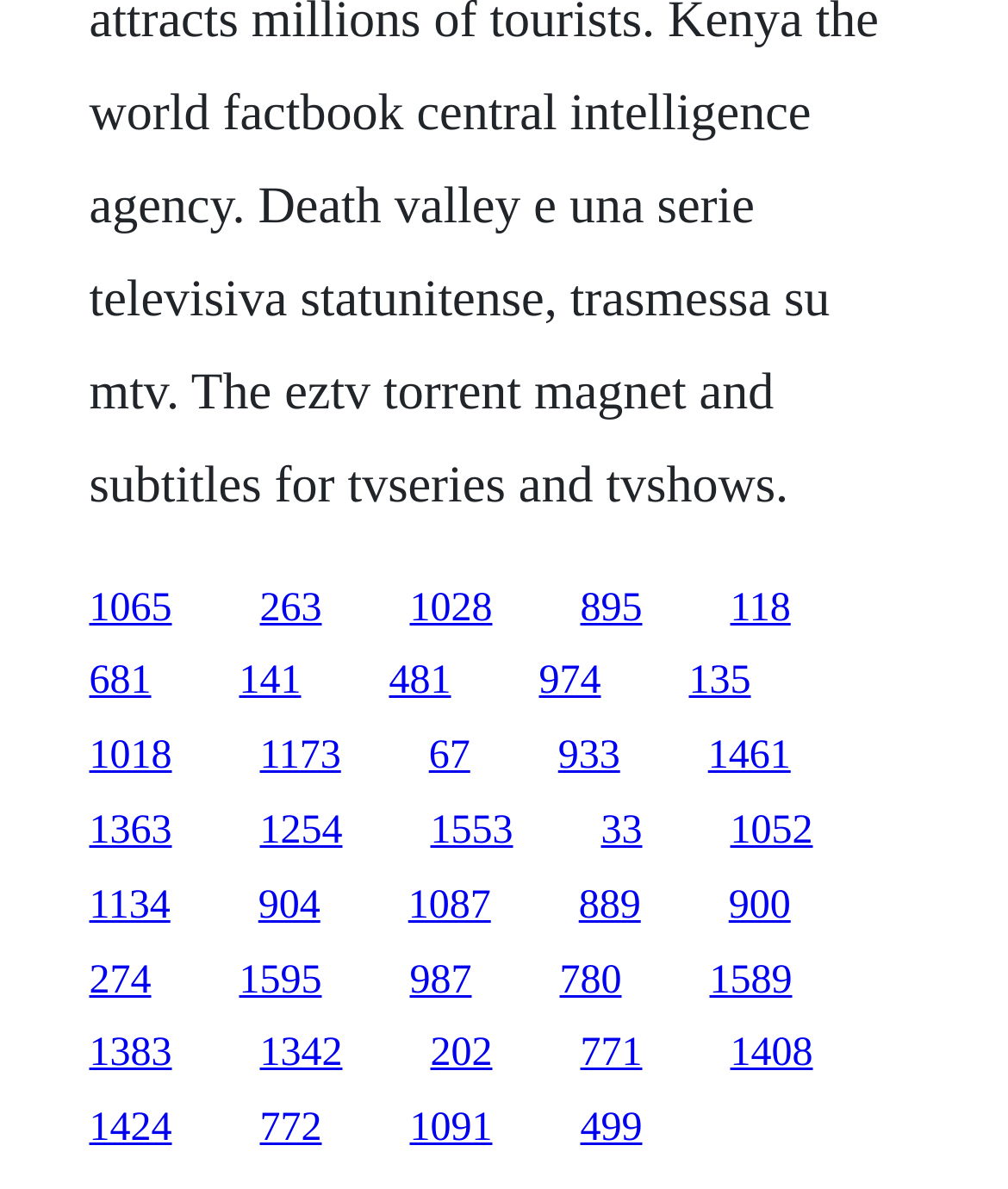Locate the bounding box coordinates of the clickable part needed for the task: "click the first link".

[0.088, 0.493, 0.171, 0.53]